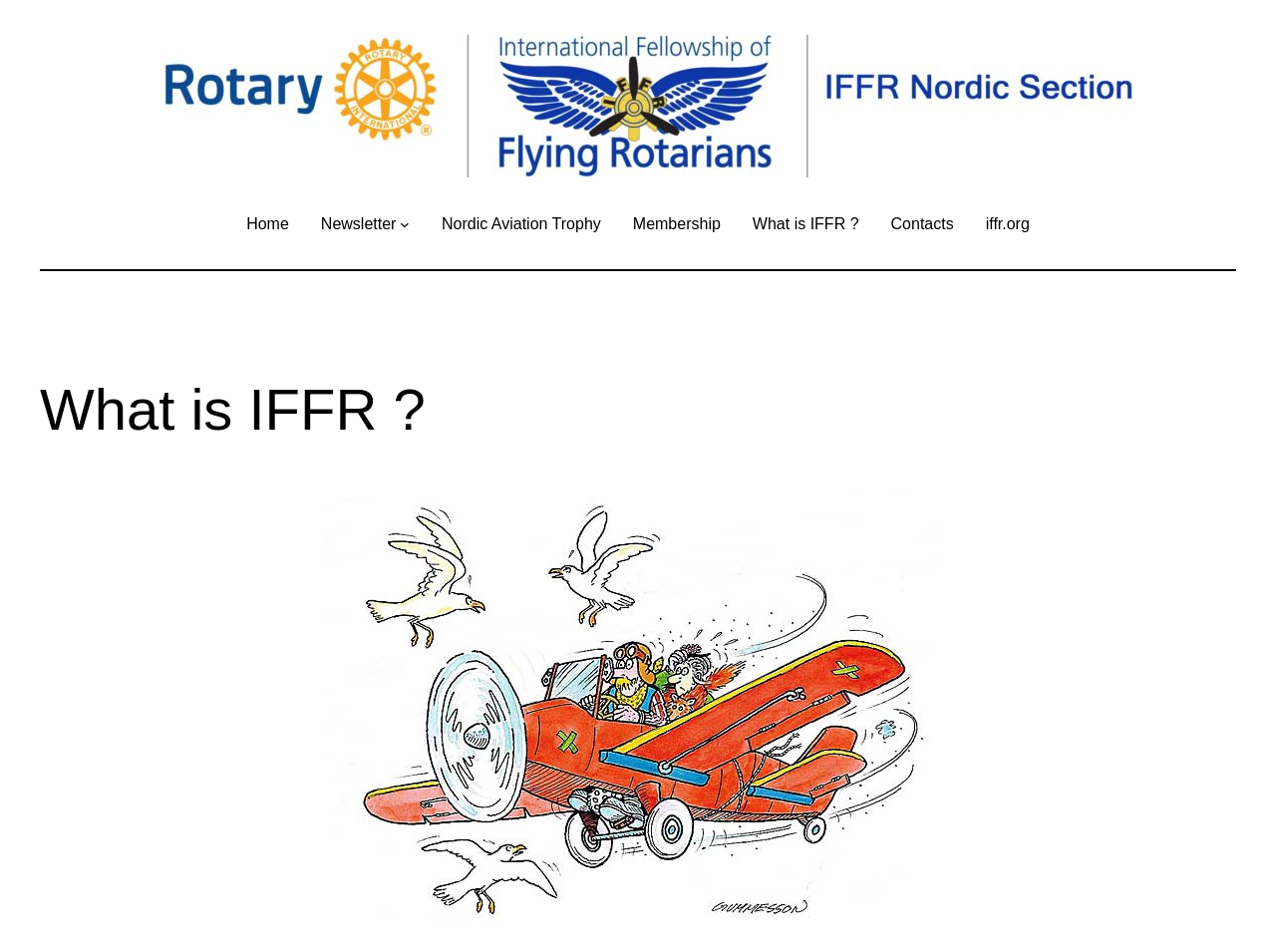Locate the UI element described as follows: "Nordic Aviation Trophy". Return the bounding box coordinates as four float numbers between 0 and 1 in the order [left, top, right, bottom].

[0.346, 0.222, 0.471, 0.249]